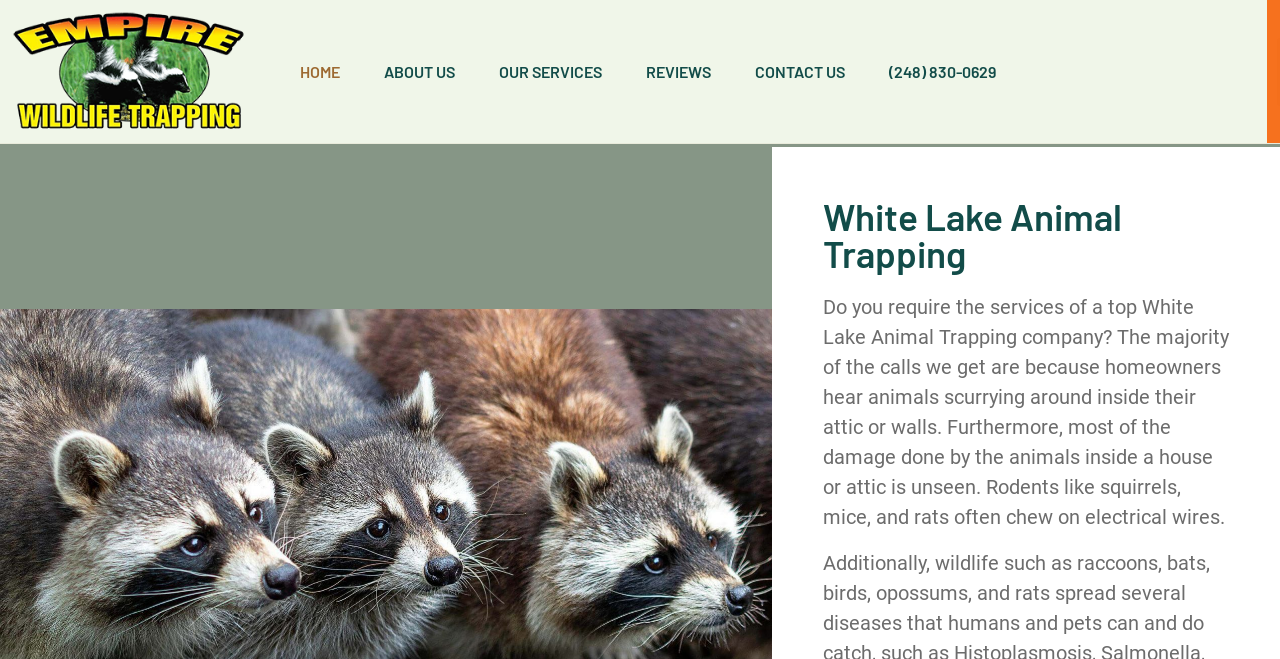Extract the main heading text from the webpage.

White Lake Animal Trapping